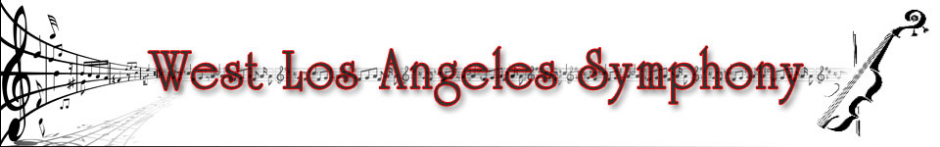What is the theme of the visual? Analyze the screenshot and reply with just one word or a short phrase.

Symphonic